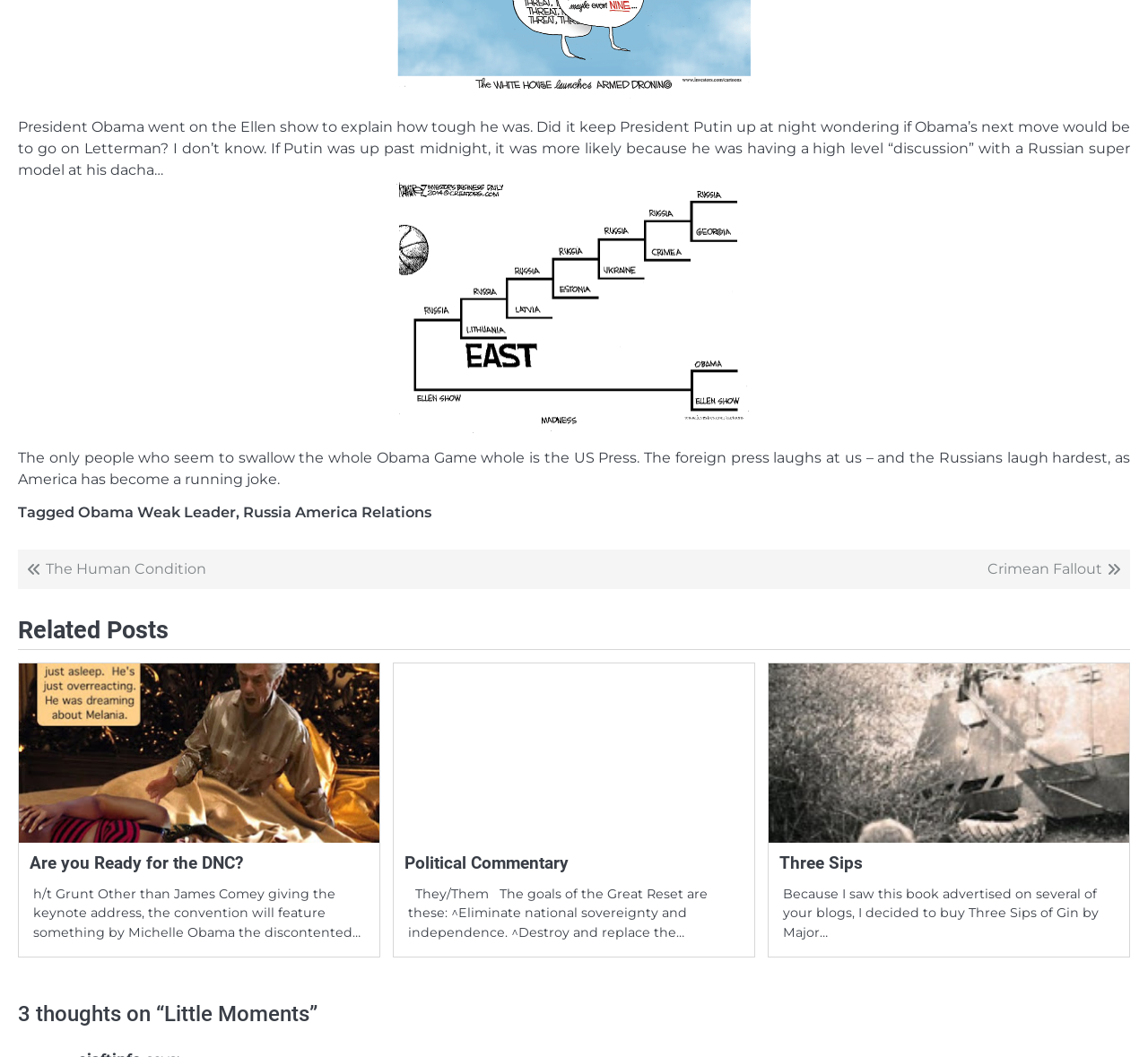Highlight the bounding box coordinates of the element that should be clicked to carry out the following instruction: "click on the 'Wabalinn' link". The coordinates must be given as four float numbers ranging from 0 to 1, i.e., [left, top, right, bottom].

None